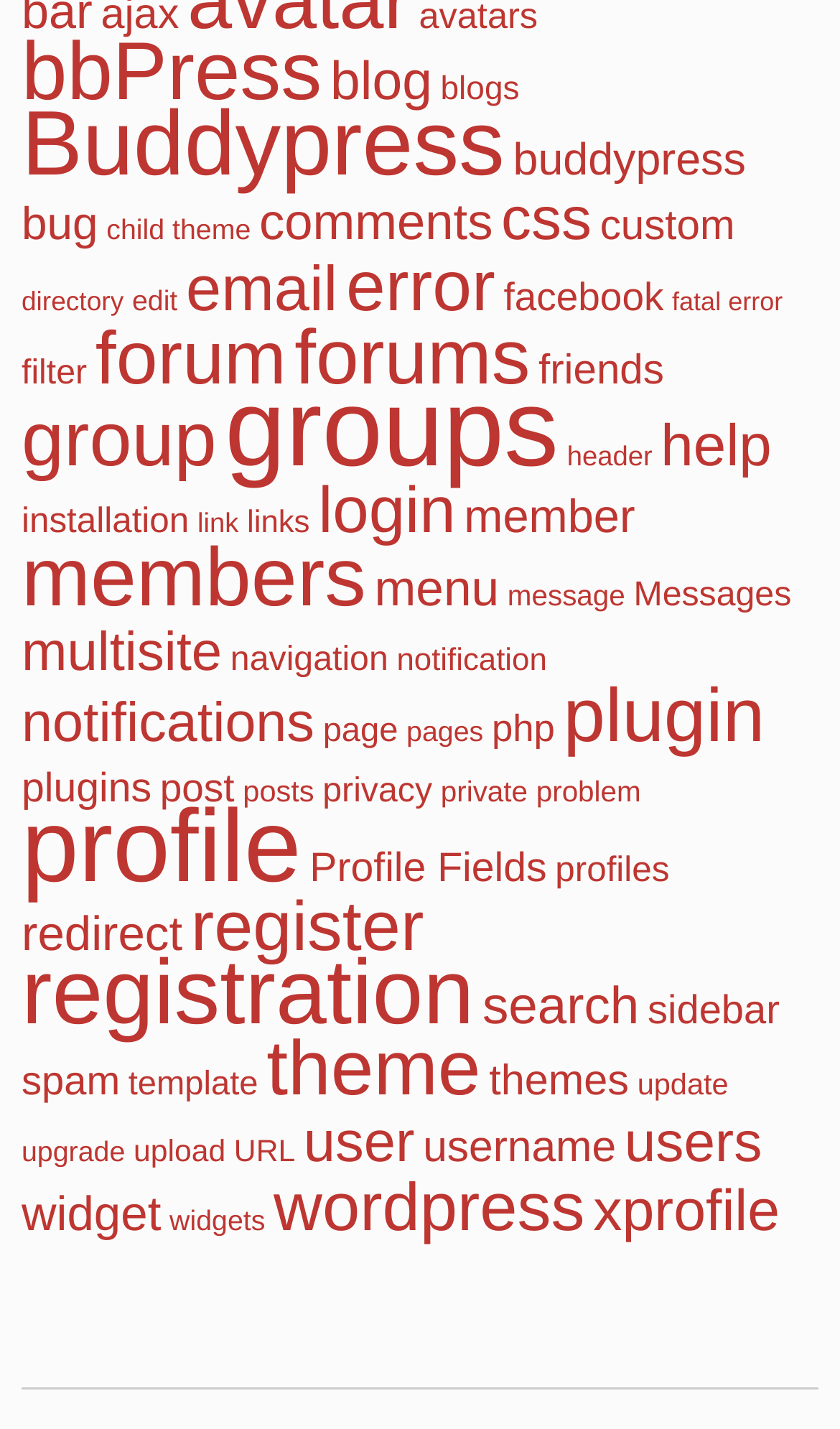Kindly determine the bounding box coordinates for the clickable area to achieve the given instruction: "go to blog".

[0.393, 0.036, 0.514, 0.078]